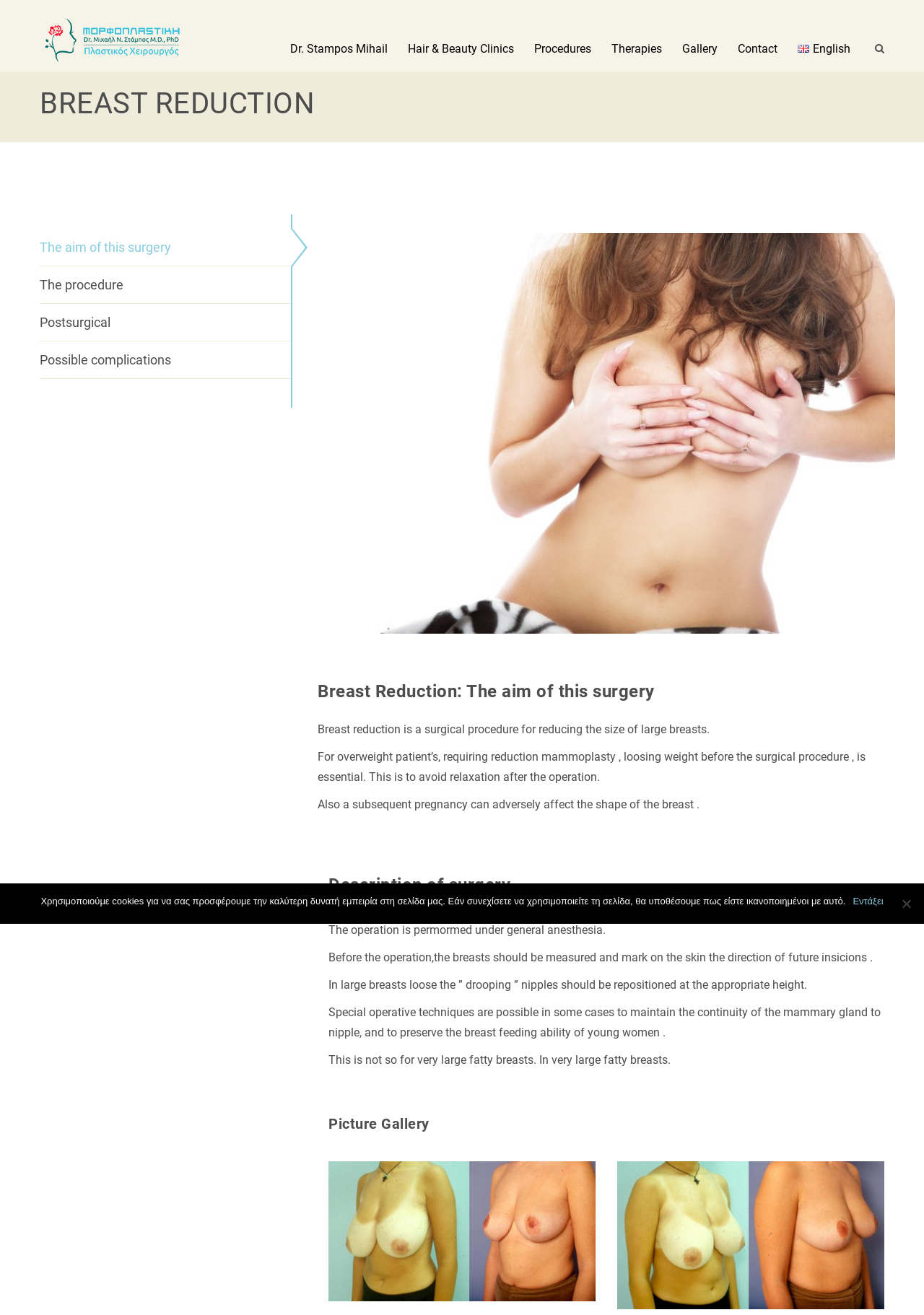Point out the bounding box coordinates of the section to click in order to follow this instruction: "Click on the 'GO' button".

[0.918, 0.0, 0.957, 0.027]